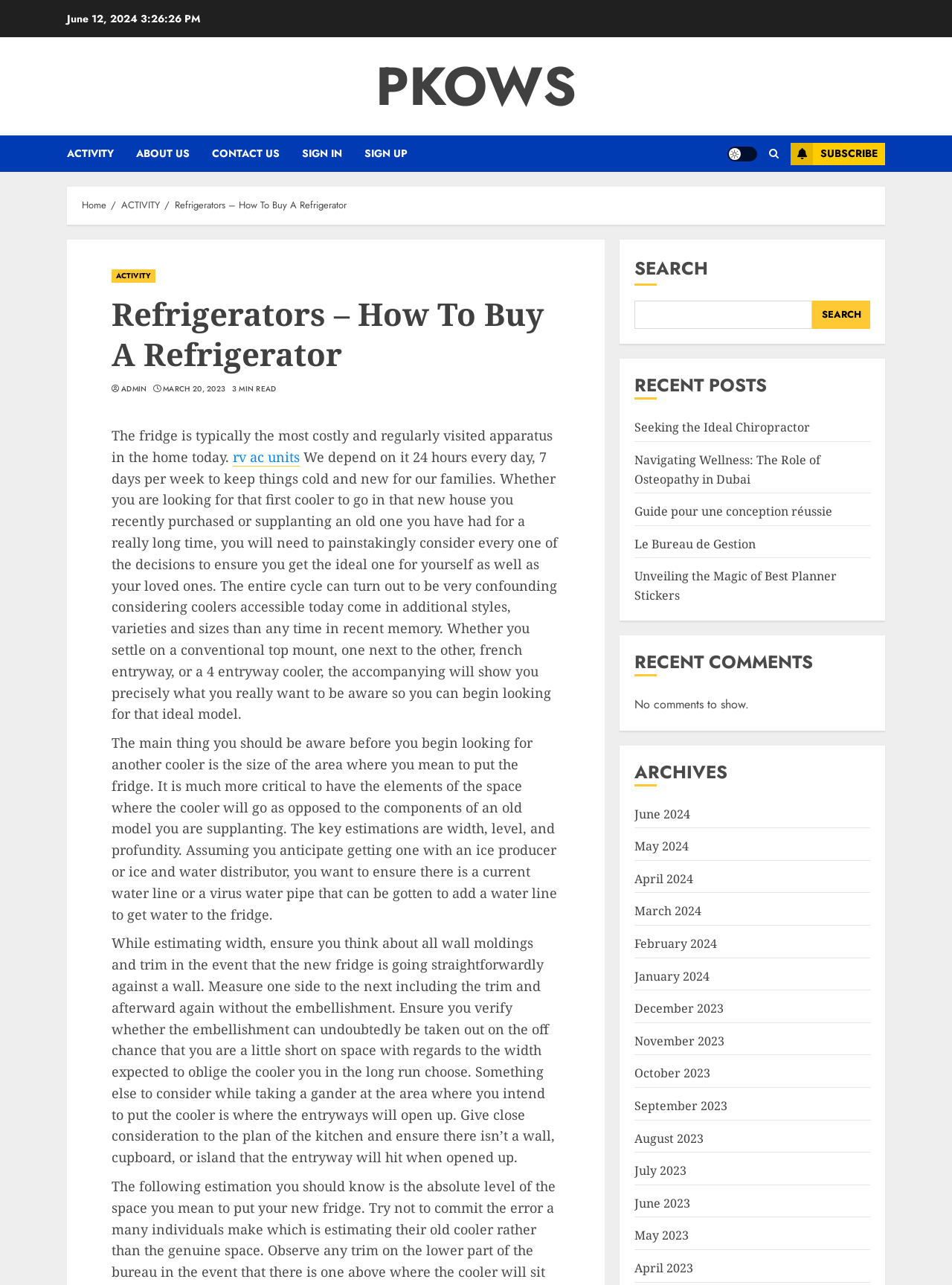Find the bounding box coordinates for the area you need to click to carry out the instruction: "Click on the 'ACTIVITY' link". The coordinates should be four float numbers between 0 and 1, indicated as [left, top, right, bottom].

[0.117, 0.209, 0.163, 0.22]